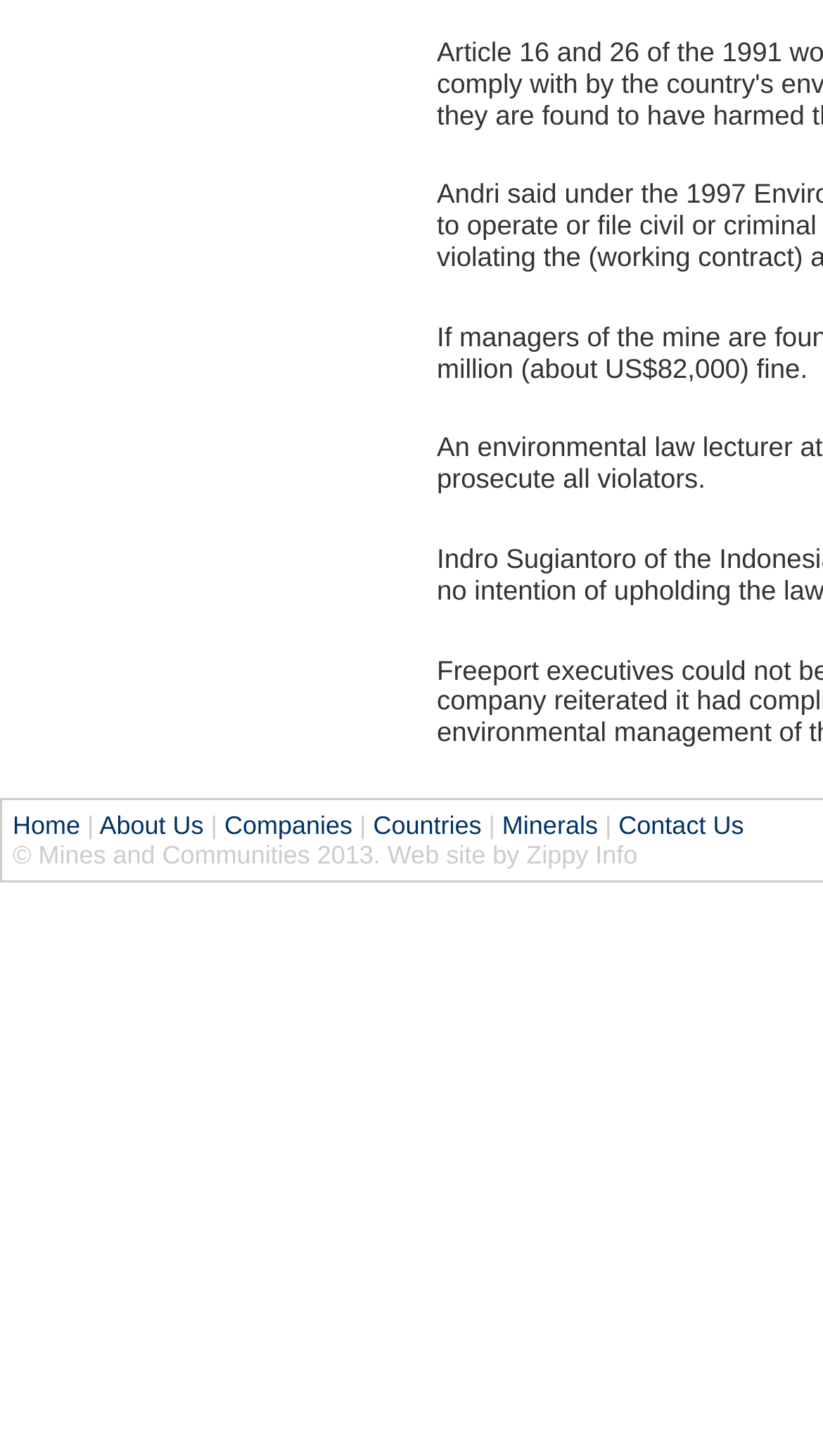From the element description Contact Us, predict the bounding box coordinates of the UI element. The coordinates must be specified in the format (top-left x, top-left y, bottom-right x, bottom-right y) and should be within the 0 to 1 range.

[0.752, 0.557, 0.904, 0.577]